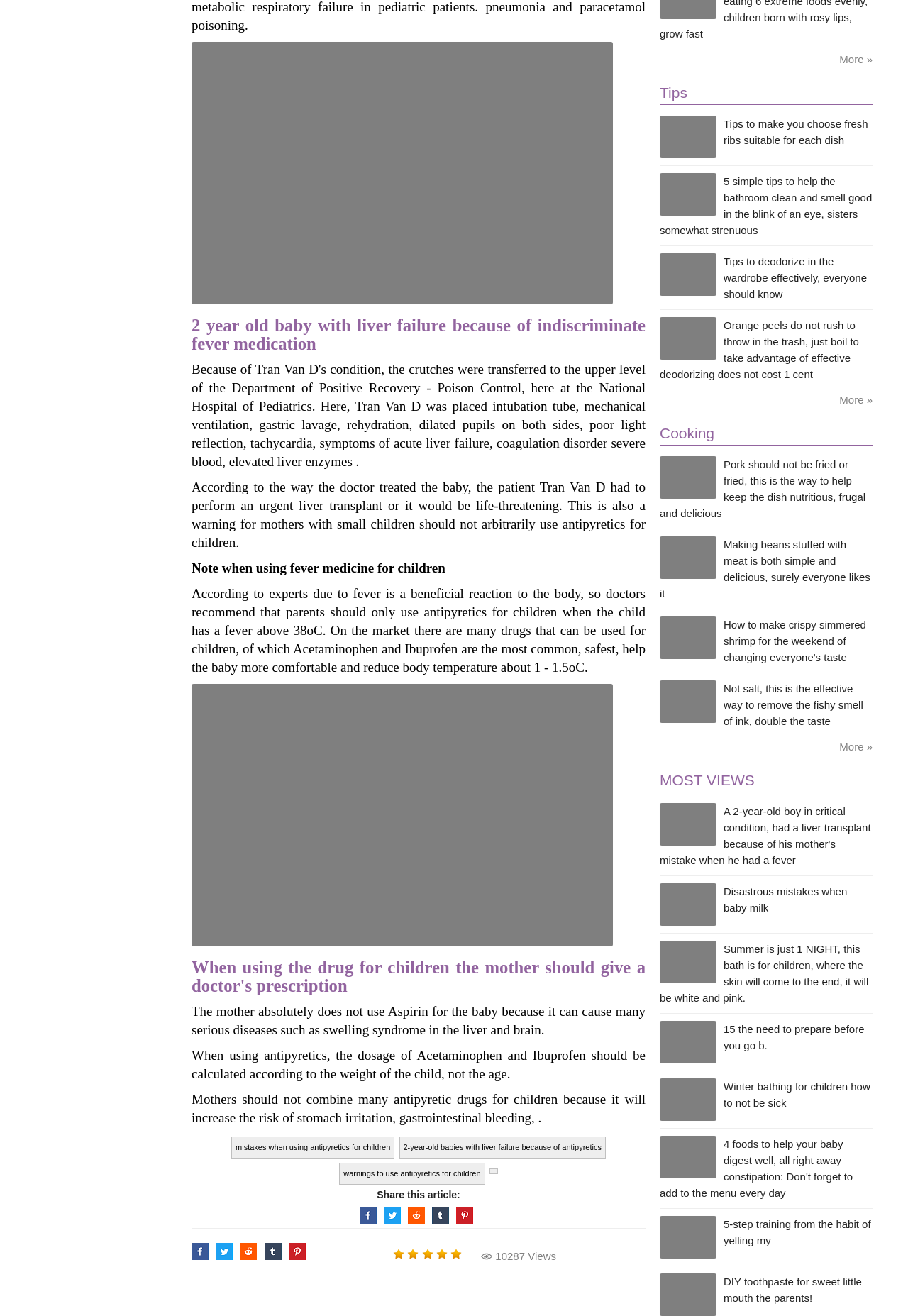Locate the bounding box coordinates of the segment that needs to be clicked to meet this instruction: "View more tips".

[0.727, 0.037, 0.961, 0.053]